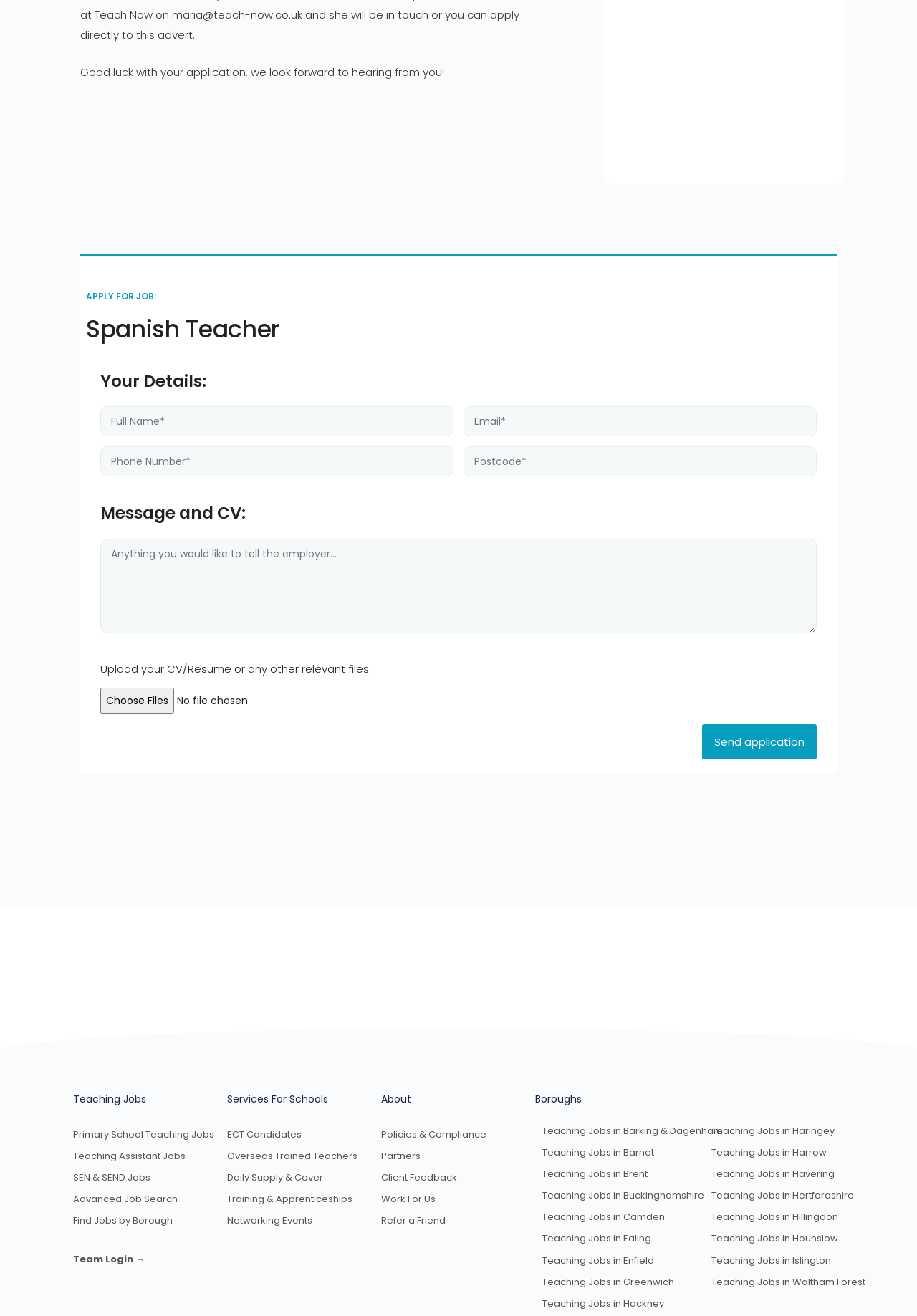Provide the bounding box coordinates, formatted as (top-left x, top-left y, bottom-right x, bottom-right y), with all values being floating point numbers between 0 and 1. Identify the bounding box of the UI element that matches the description: Teaching Jobs in Waltham Forest

[0.754, 0.97, 0.934, 0.983]